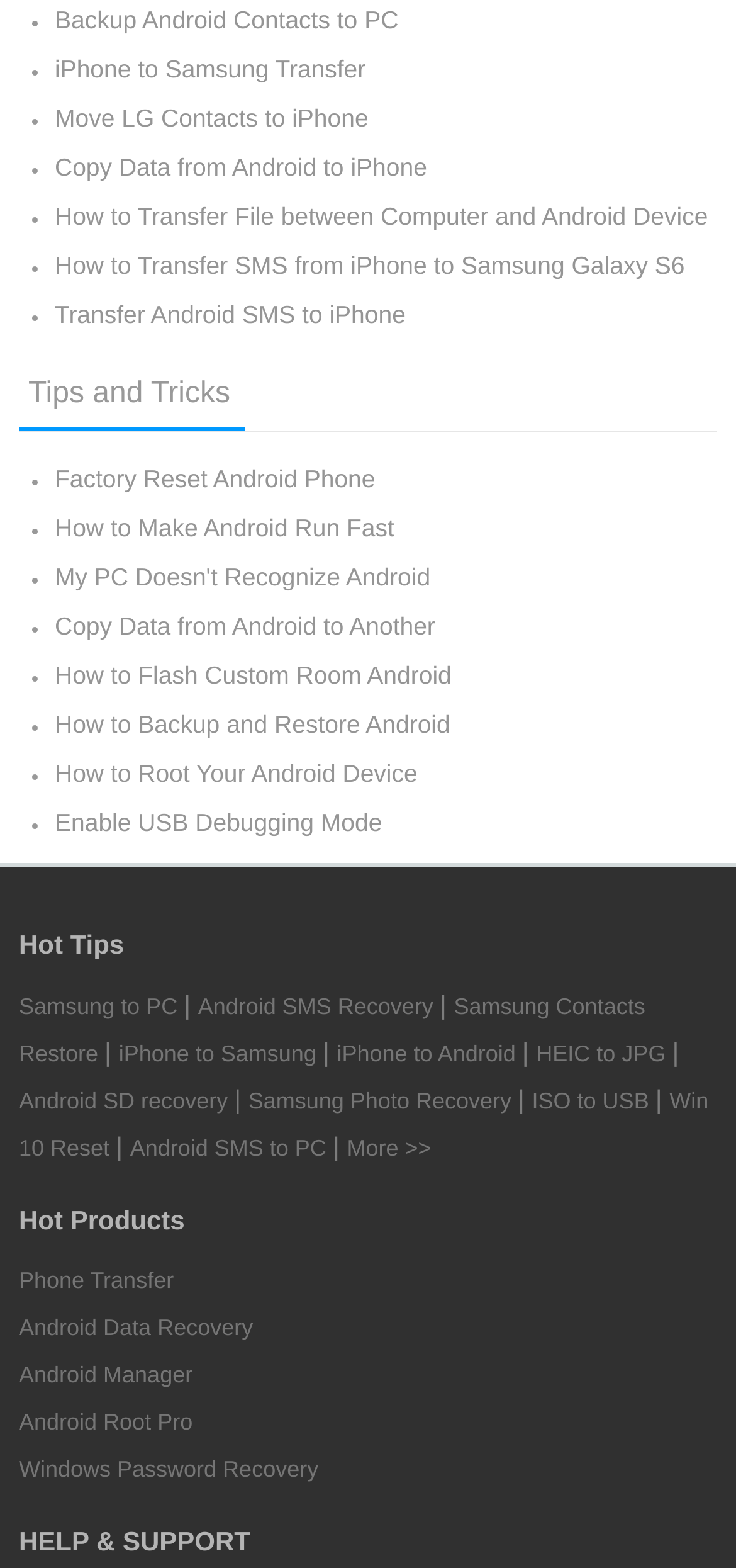What is the topic of the first link under 'Tips and Tricks'?
Provide a fully detailed and comprehensive answer to the question.

The first link under the 'Tips and Tricks' section is labeled 'iPhone to Samsung Transfer', which suggests that it provides information or resources on how to transfer data from an iPhone to a Samsung device.